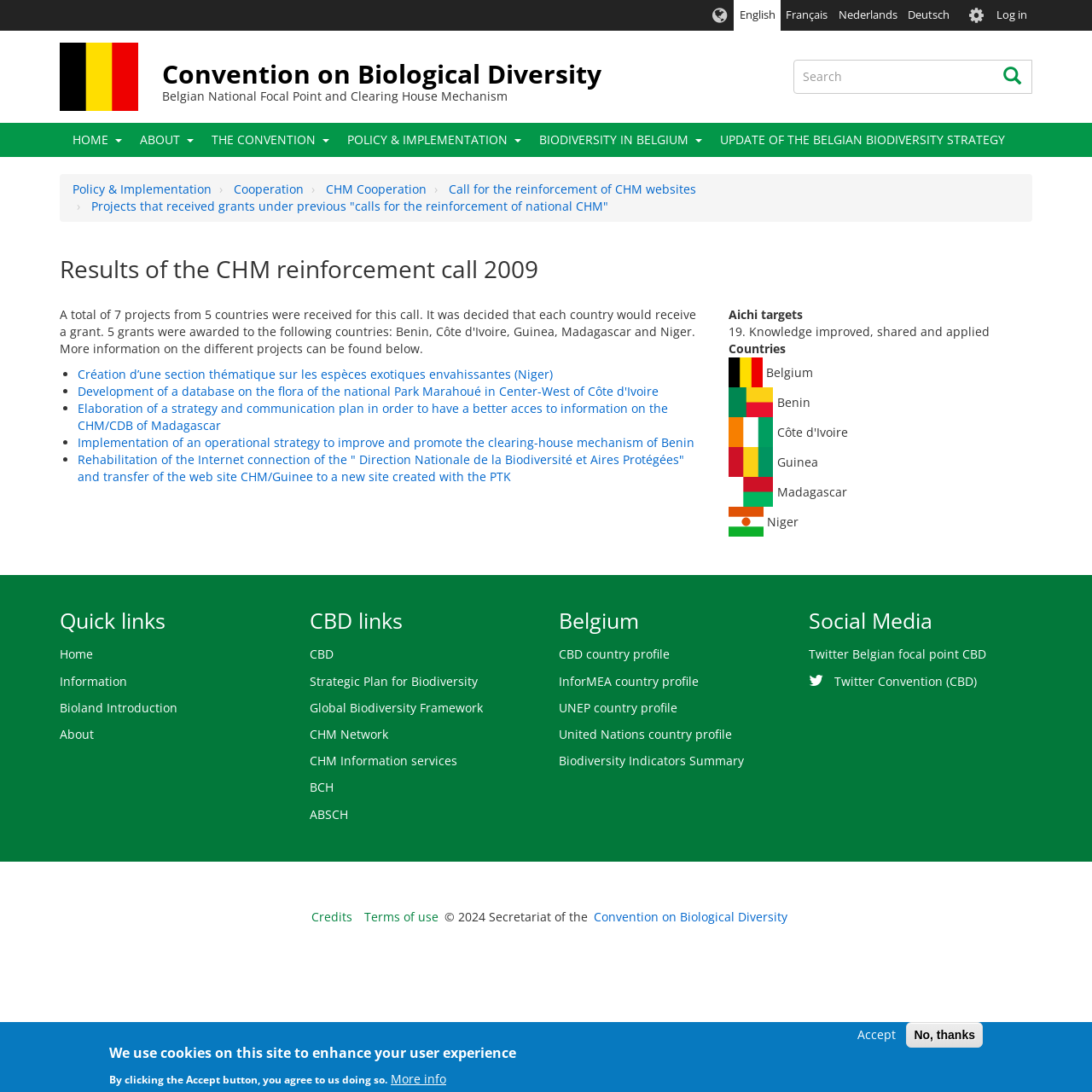Given the element description About Us, predict the bounding box coordinates for the UI element in the webpage screenshot. The format should be (top-left x, top-left y, bottom-right x, bottom-right y), and the values should be between 0 and 1.

None